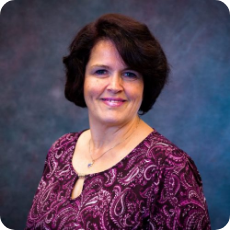Provide your answer in one word or a succinct phrase for the question: 
What is the name of the organization mentioned in the caption?

JustLeadershipUSA (JLUSA)